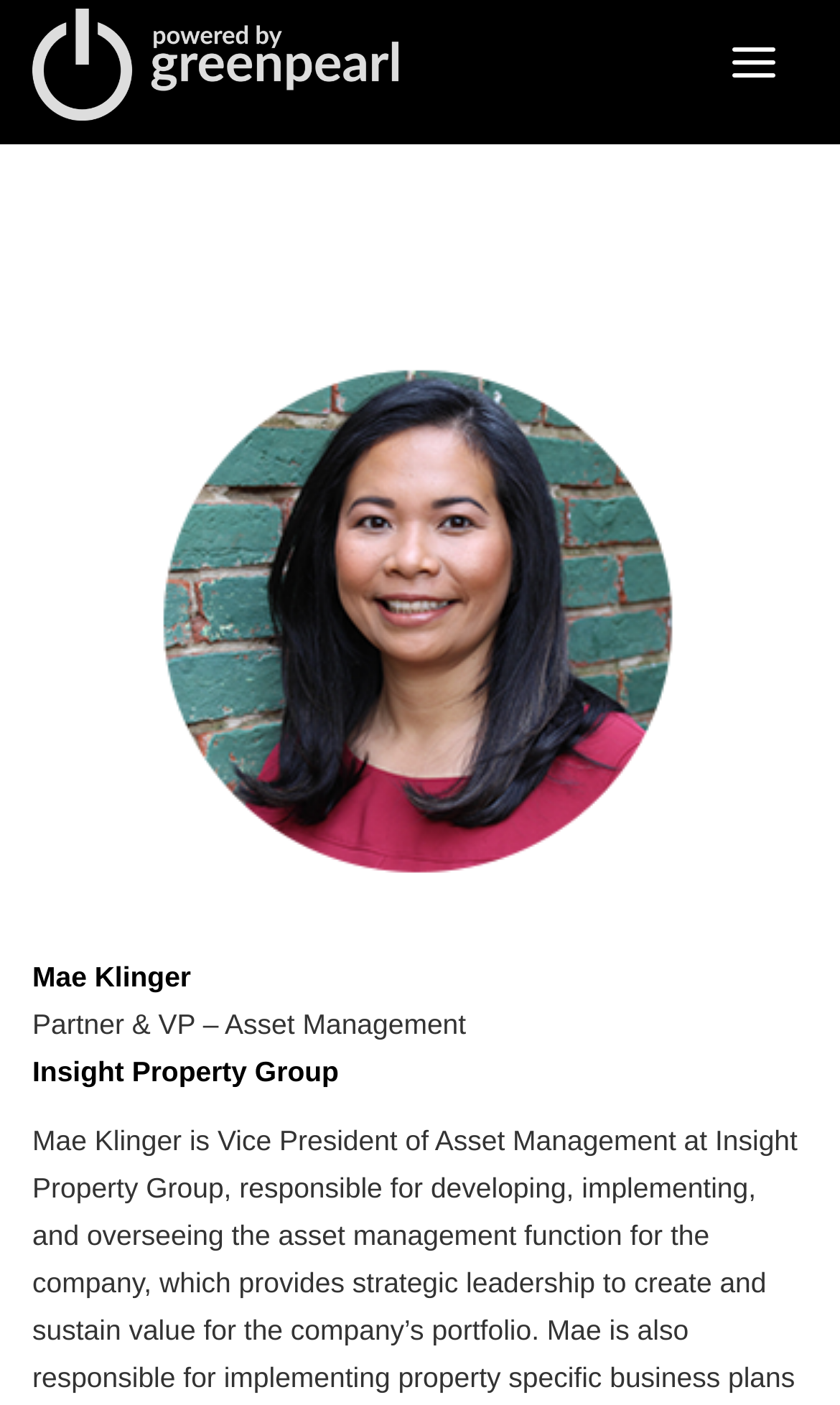With reference to the image, please provide a detailed answer to the following question: What is the name of the event management company?

The webpage's title and the image elements with bounding box coordinates [0.038, 0.007, 0.474, 0.085] indicate that the event management company is 'GreenPearl Events'.